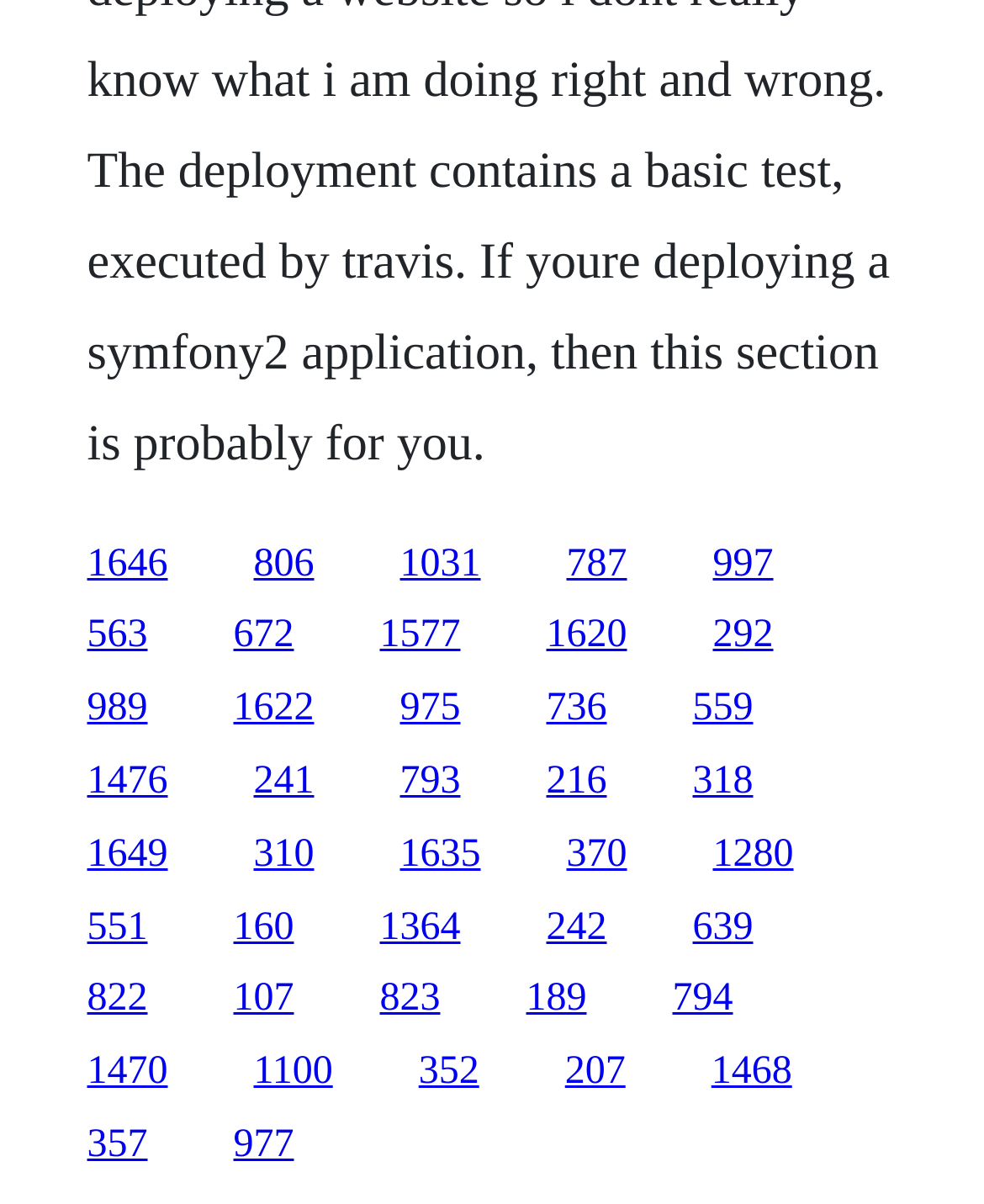Find the bounding box coordinates of the clickable area that will achieve the following instruction: "View the review of Kotak Securities".

None